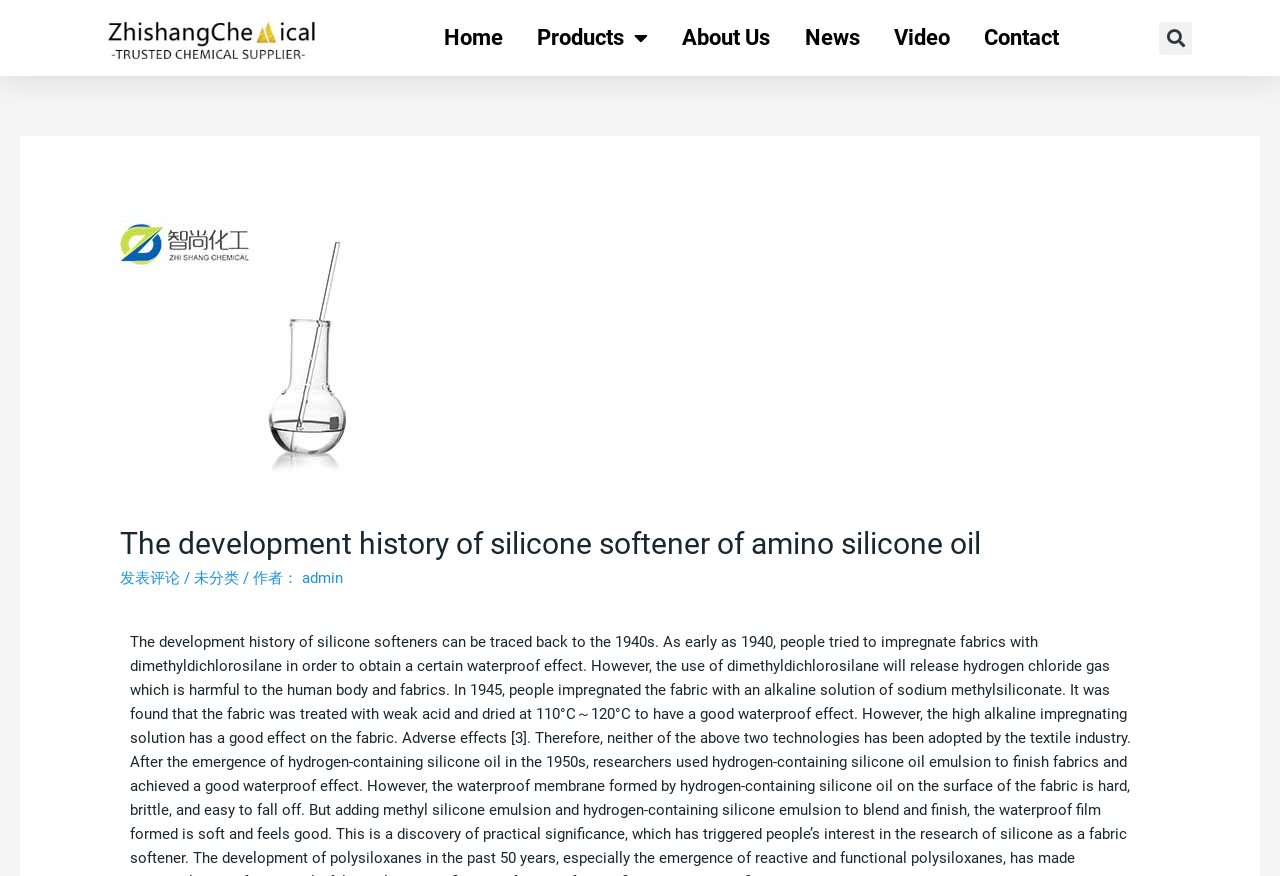Identify the bounding box coordinates of the clickable section necessary to follow the following instruction: "Search for something". The coordinates should be presented as four float numbers from 0 to 1, i.e., [left, top, right, bottom].

[0.841, 0.025, 0.997, 0.062]